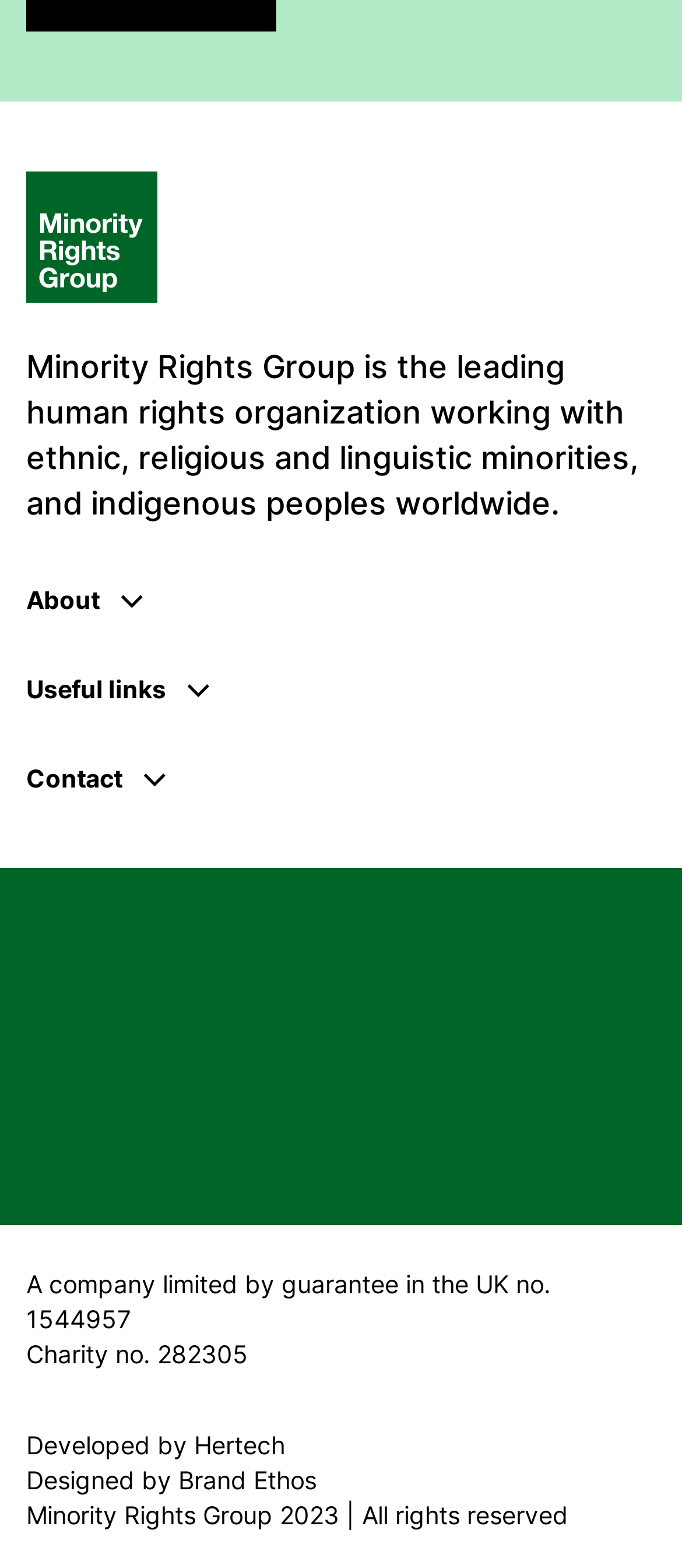Bounding box coordinates are specified in the format (top-left x, top-left y, bottom-right x, bottom-right y). All values are floating point numbers bounded between 0 and 1. Please provide the bounding box coordinate of the region this sentence describes: title="Follow the MRG on Facebook"

[0.038, 0.58, 0.121, 0.617]